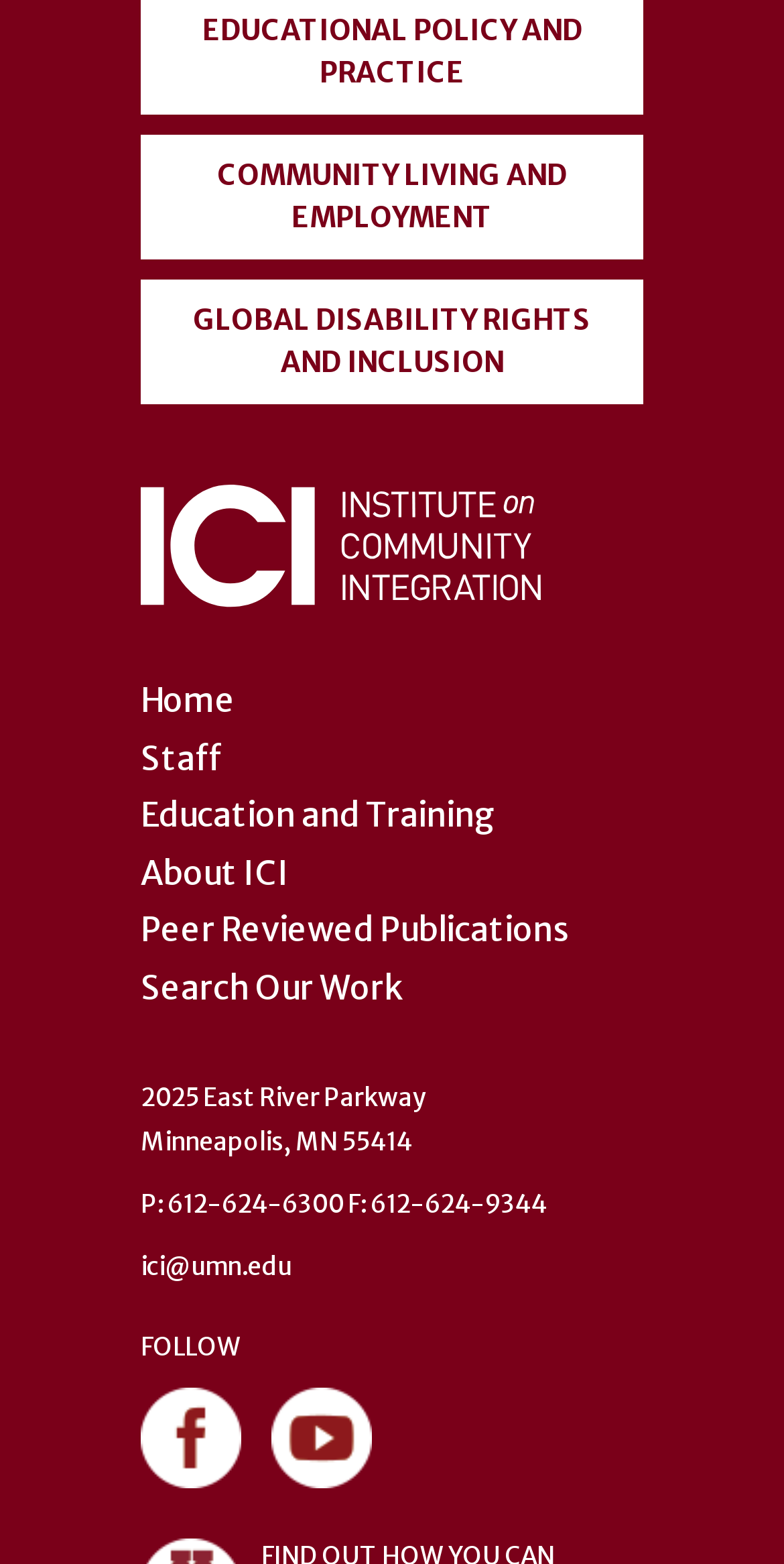Answer the question with a single word or phrase: 
How many main links are there in the navigation menu?

7